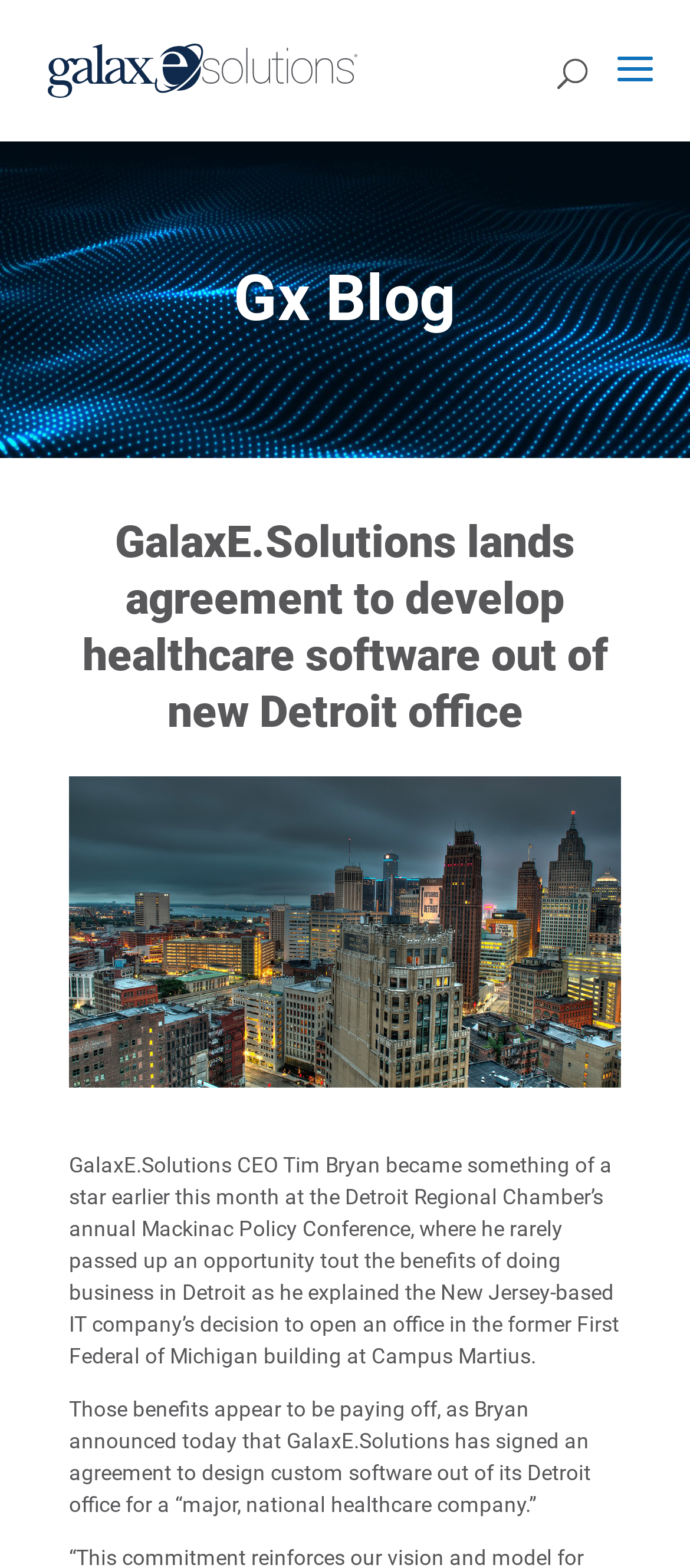Where did GalaxE.Solutions CEO Tim Bryan speak about the benefits of doing business in Detroit?
Can you provide an in-depth and detailed response to the question?

I found the answer by reading the text content of the webpage, specifically the sentence 'GalaxE.Solutions CEO Tim Bryan became something of a star earlier this month at the Detroit Regional Chamber’s annual Mackinac Policy Conference...' which mentions the location where Tim Bryan spoke as the Mackinac Policy Conference.